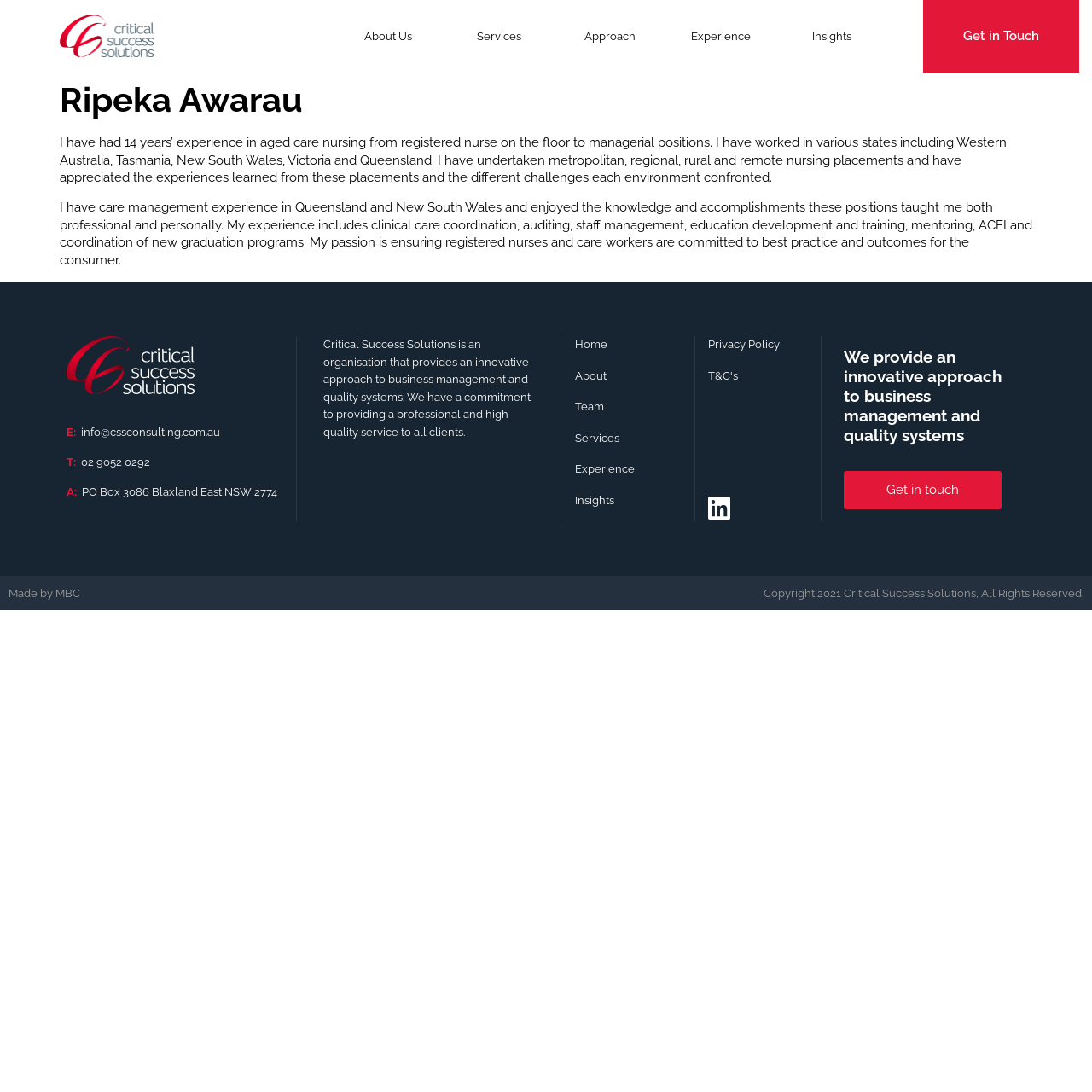Please determine the bounding box coordinates of the area that needs to be clicked to complete this task: 'Click Insights'. The coordinates must be four float numbers between 0 and 1, formatted as [left, top, right, bottom].

[0.711, 0.018, 0.813, 0.049]